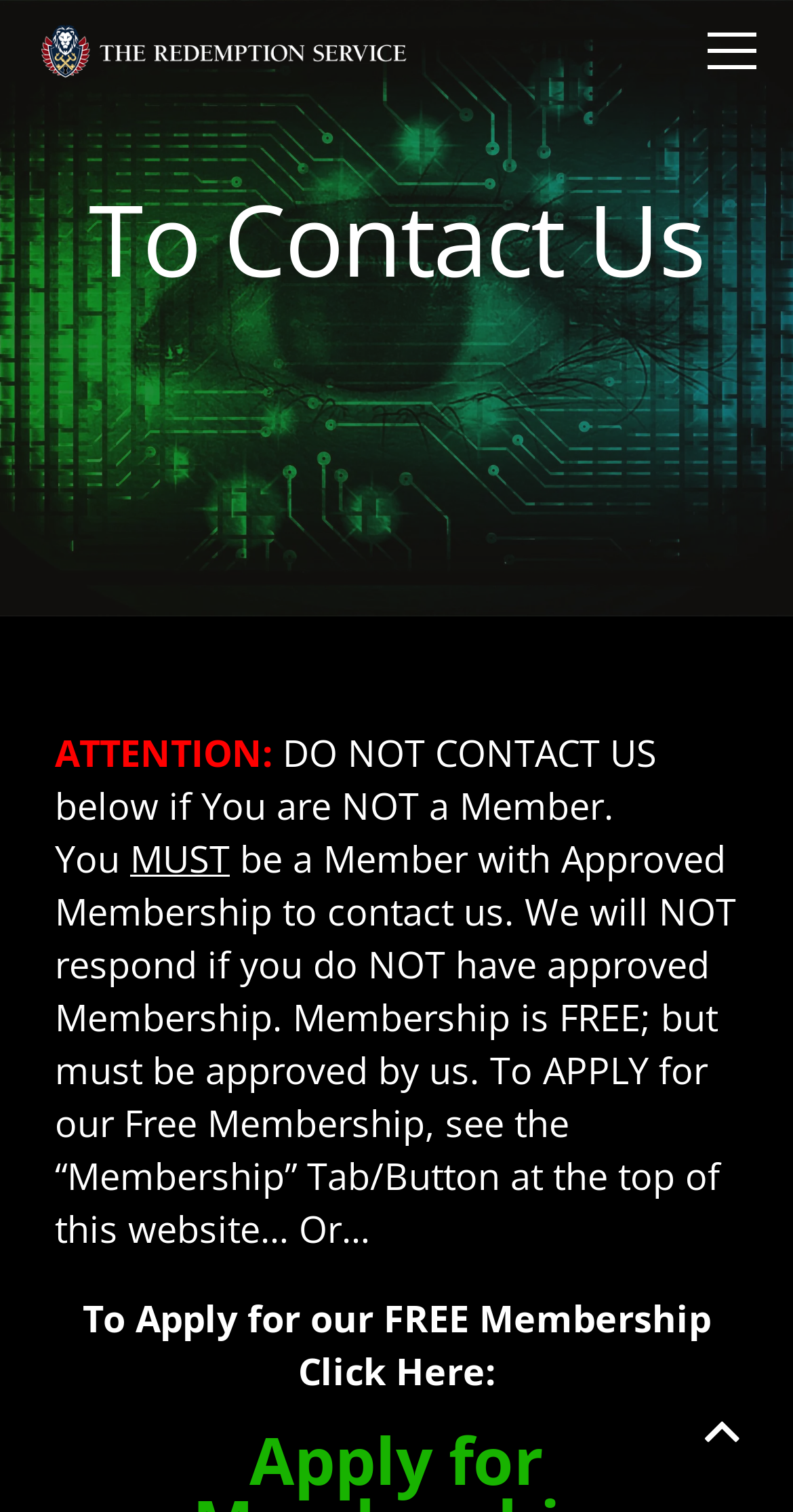Provide a one-word or brief phrase answer to the question:
What is the purpose of the 'To Apply for our FREE Membership Click Here:' text?

To guide users to apply for membership